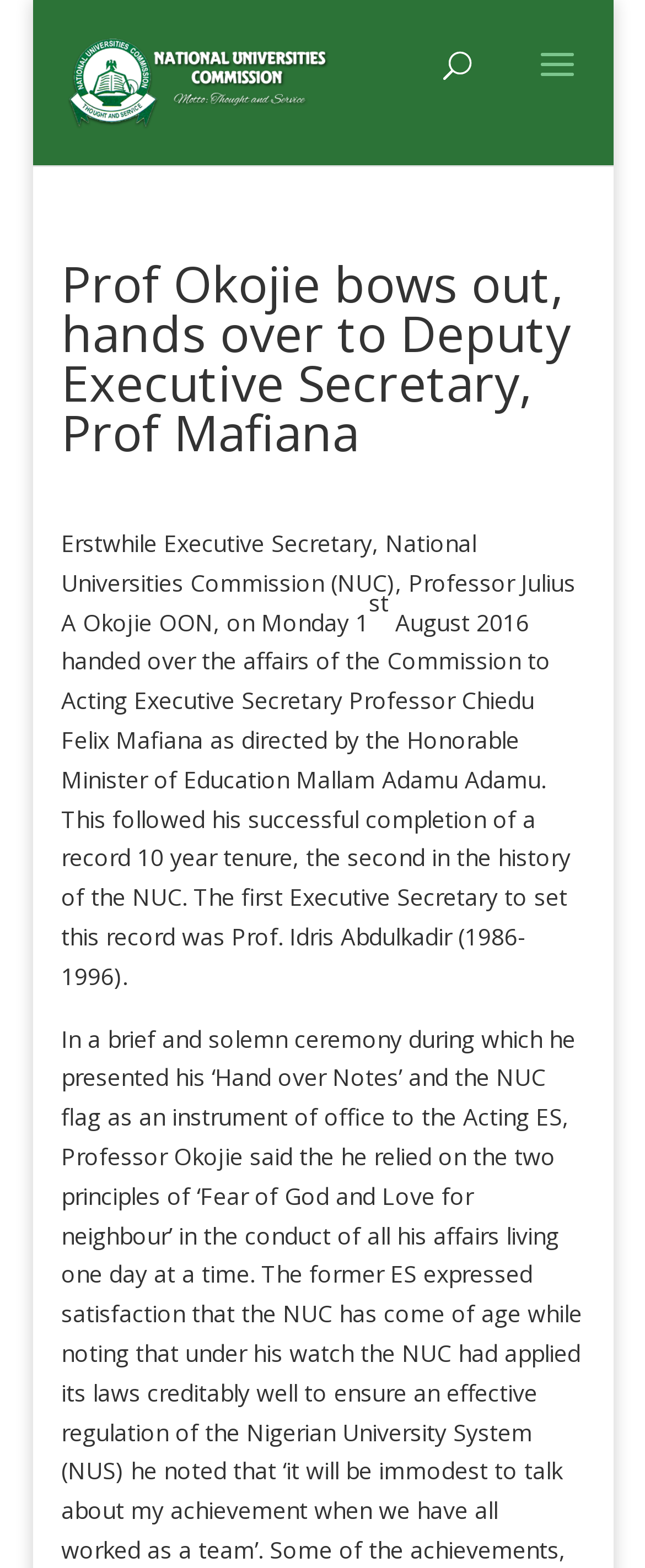Determine the main text heading of the webpage and provide its content.

Prof Okojie bows out, hands over to Deputy Executive Secretary, Prof Mafiana